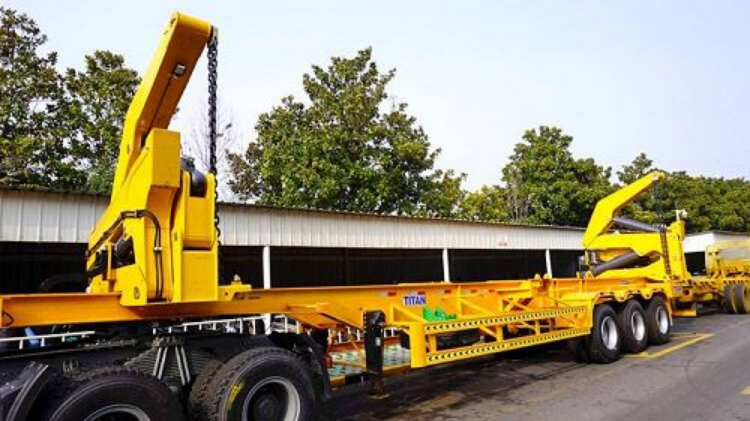Use a single word or phrase to answer the question:
How many cranes are on the trailer?

Two